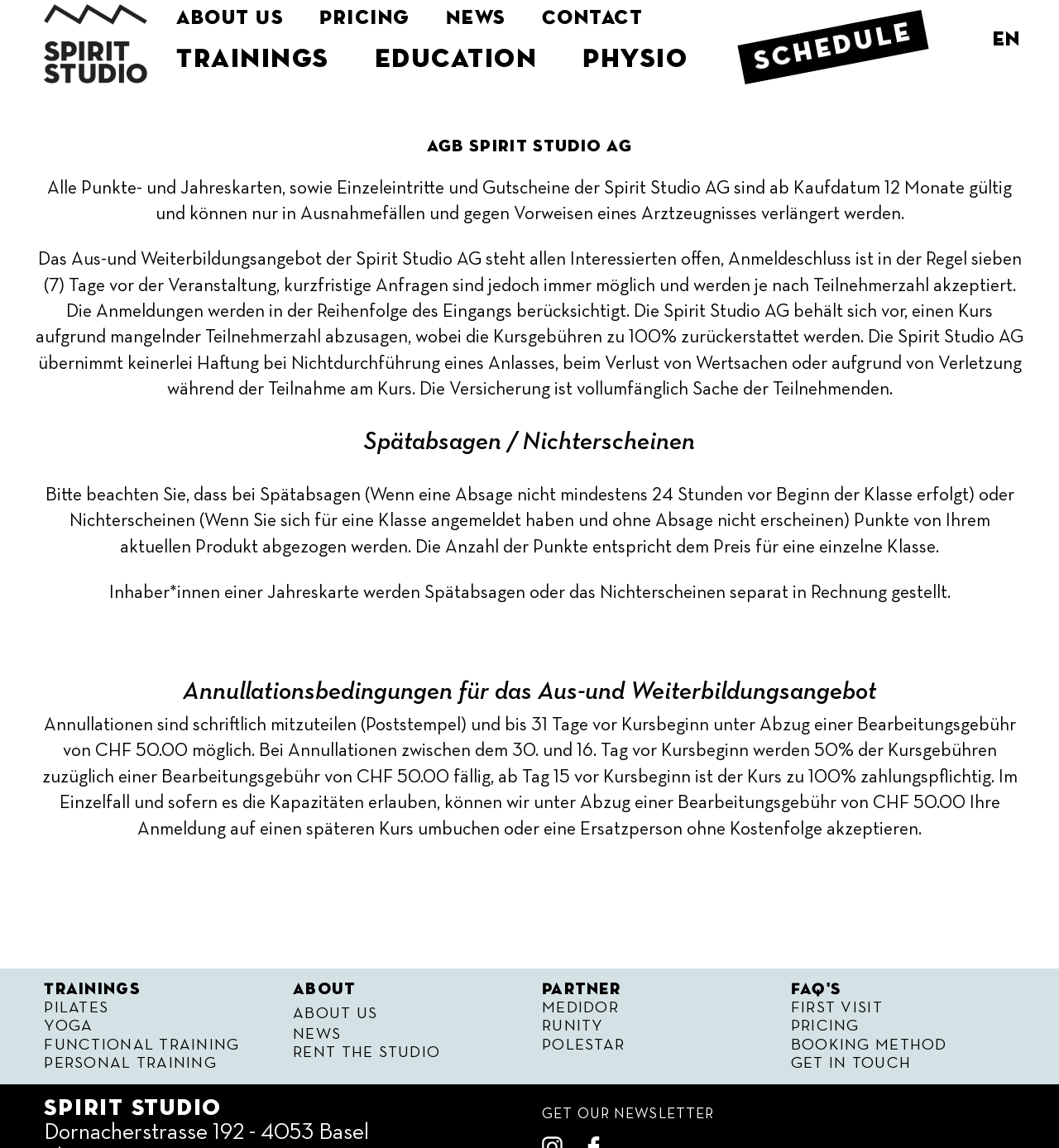Identify the bounding box coordinates for the UI element described as follows: "Get in Touch". Ensure the coordinates are four float numbers between 0 and 1, formatted as [left, top, right, bottom].

[0.747, 0.919, 0.86, 0.933]